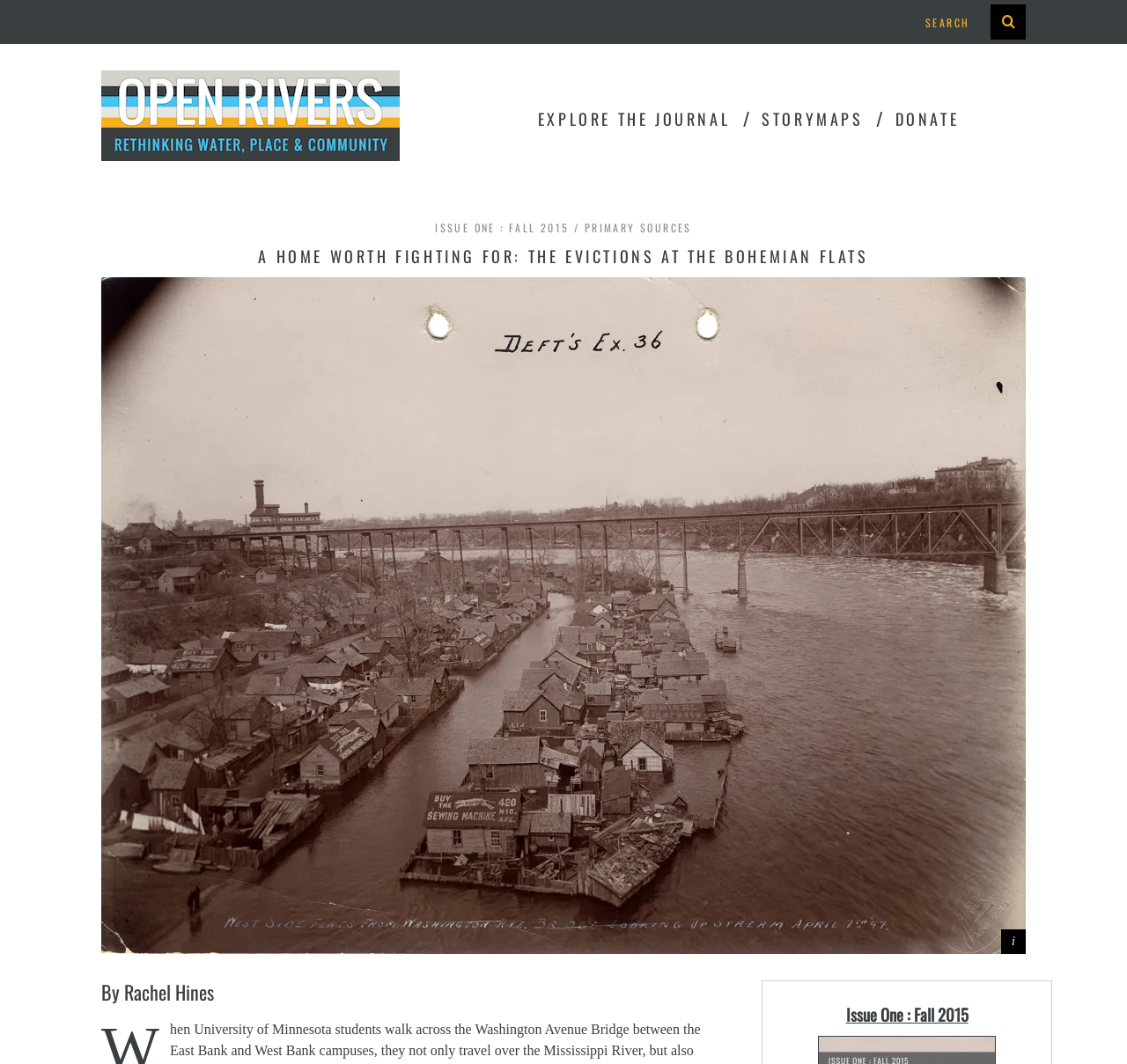Please provide a brief answer to the question using only one word or phrase: 
What is the issue number of the journal?

Issue One